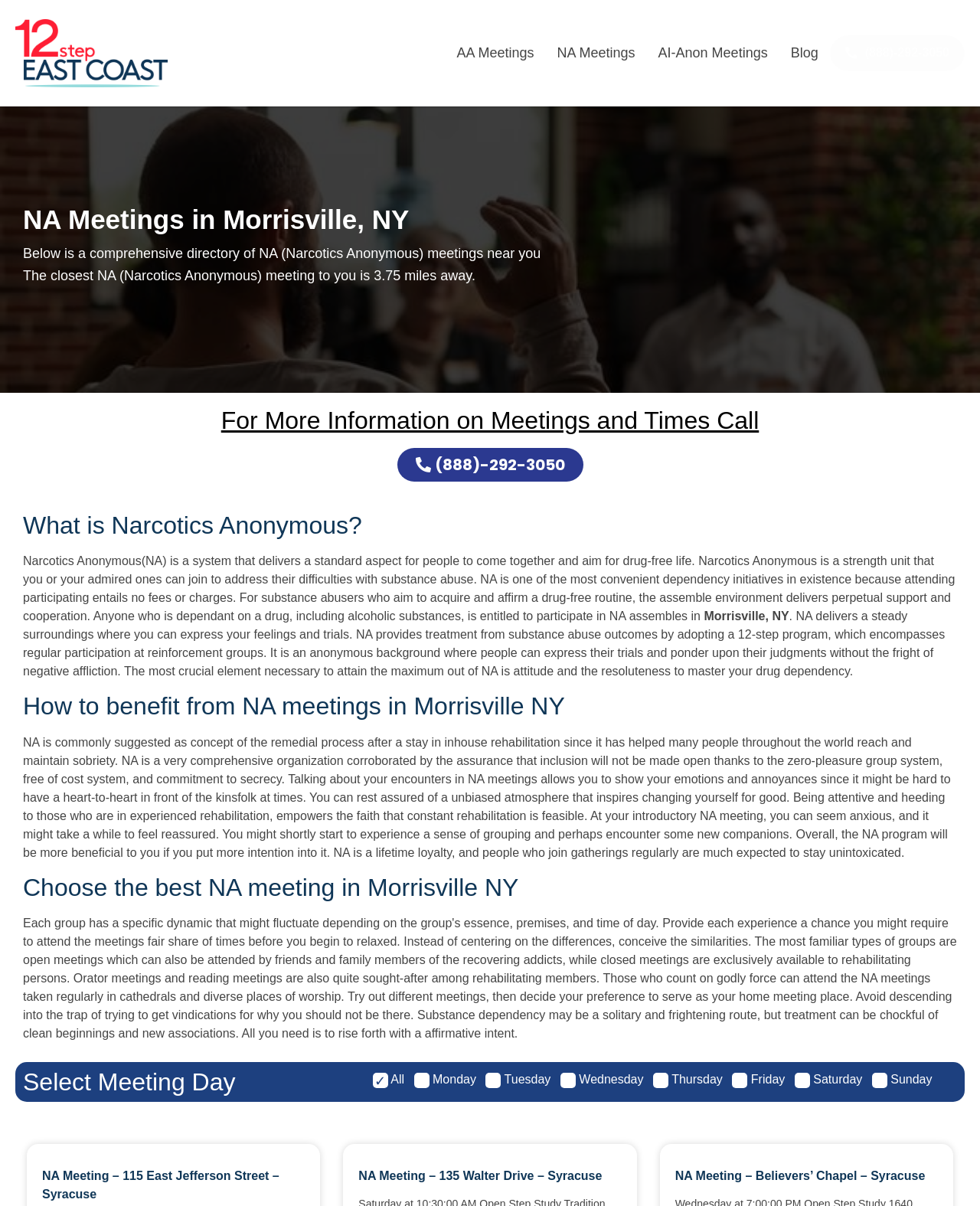Can you specify the bounding box coordinates of the area that needs to be clicked to fulfill the following instruction: "Read about What is Narcotics Anonymous?"?

[0.023, 0.423, 0.977, 0.448]